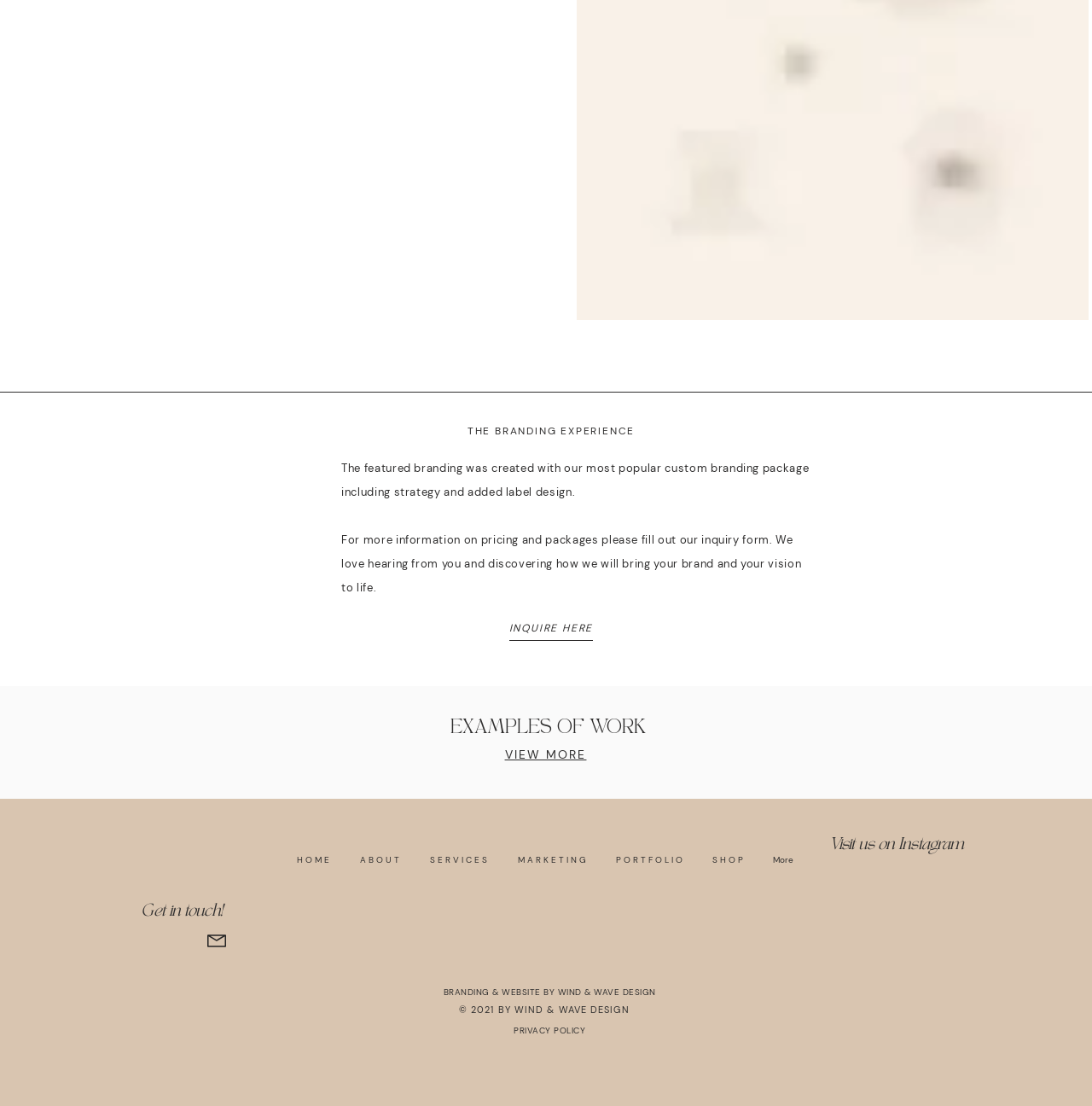Locate the bounding box coordinates of the element that needs to be clicked to carry out the instruction: "Visit us on Instagram". The coordinates should be given as four float numbers ranging from 0 to 1, i.e., [left, top, right, bottom].

[0.76, 0.758, 0.883, 0.771]